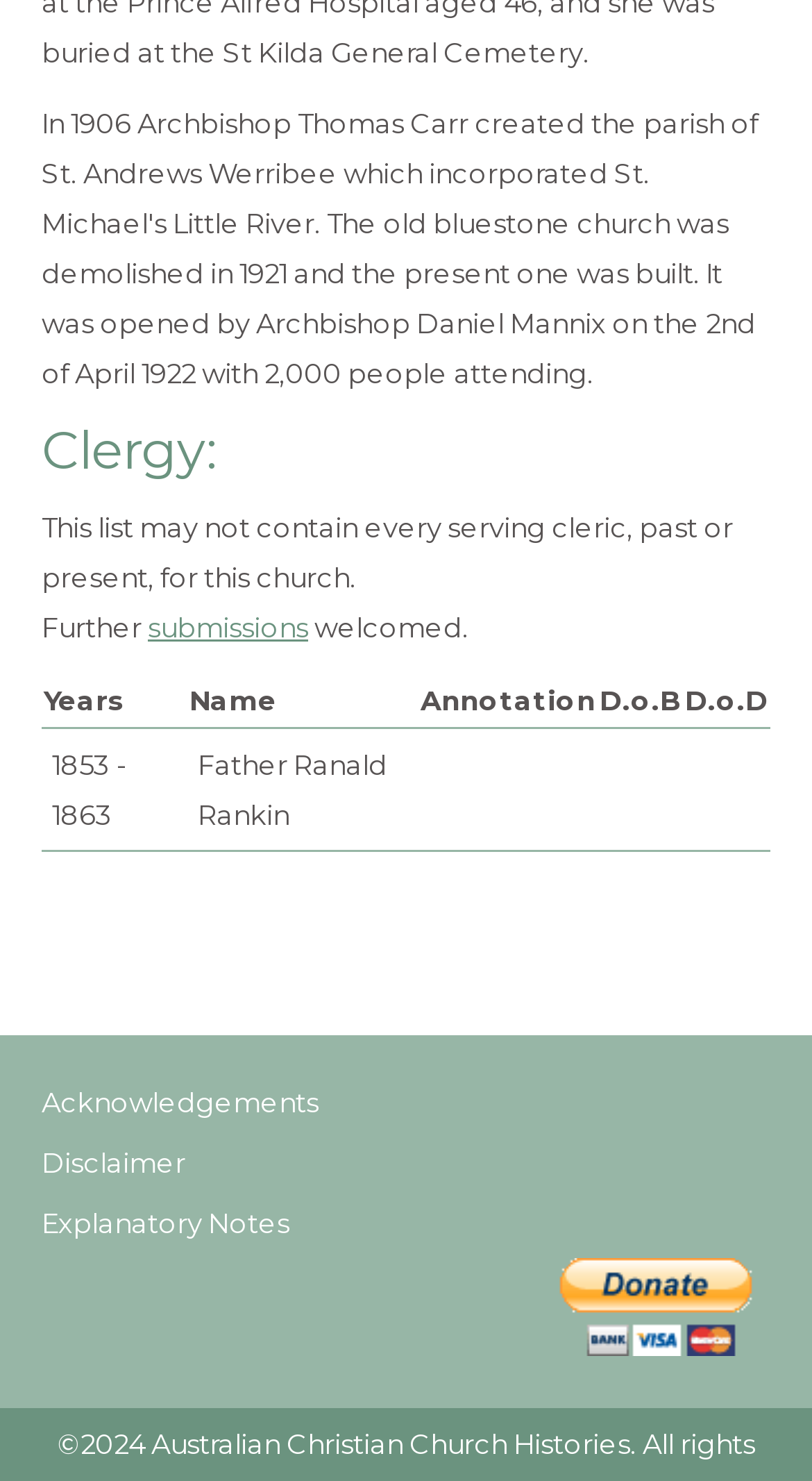Answer the question using only one word or a concise phrase: What is the purpose of the button at the bottom?

To pay online